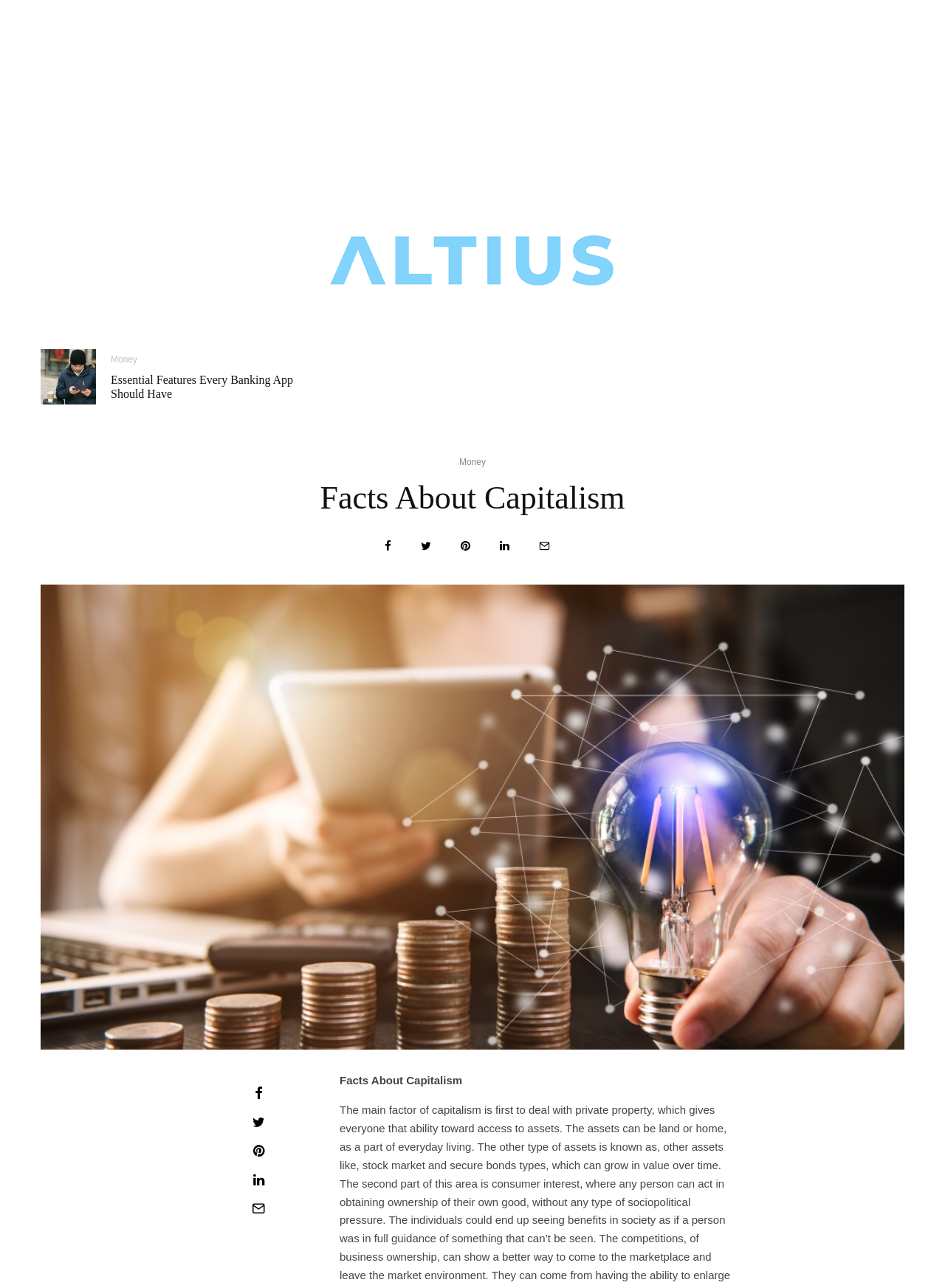Locate the bounding box coordinates of the element to click to perform the following action: 'Read the article about seamless payroll services for Liverpool business'. The coordinates should be given as four float values between 0 and 1, in the form of [left, top, right, bottom].

[0.43, 0.284, 0.645, 0.311]